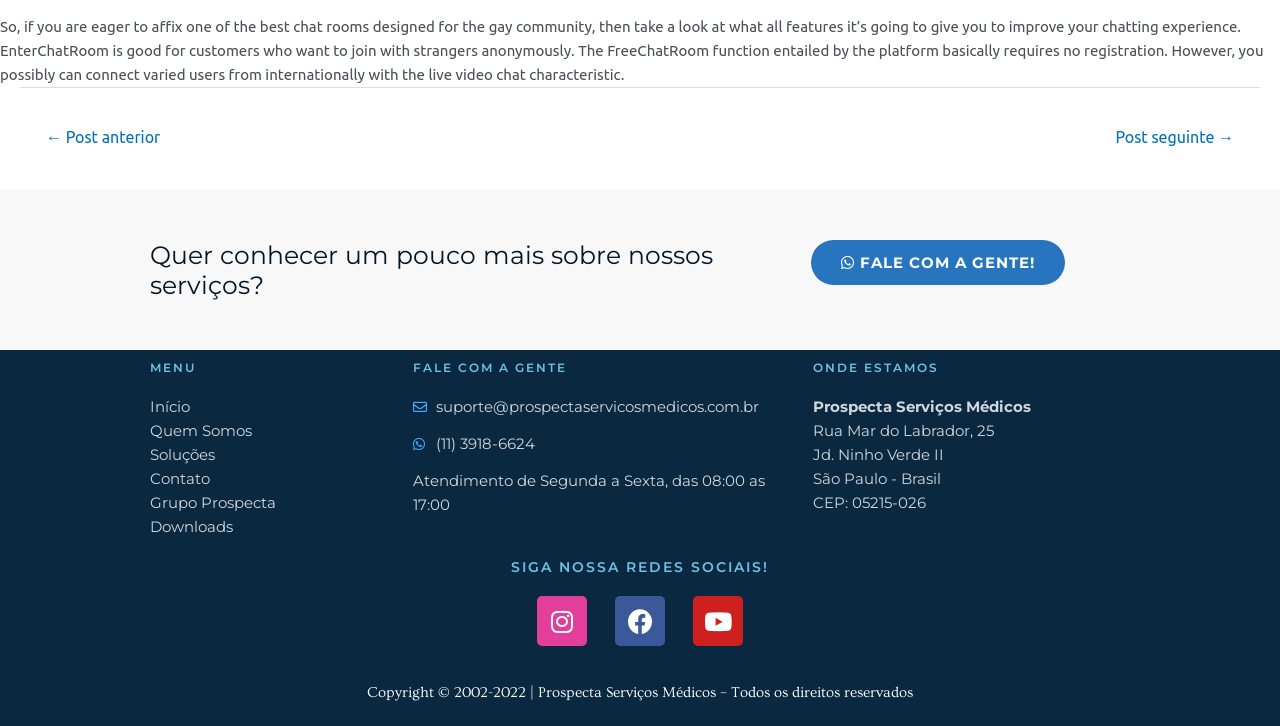Please identify the bounding box coordinates of the region to click in order to complete the given instruction: "Go to 'Início'". The coordinates should be four float numbers between 0 and 1, i.e., [left, top, right, bottom].

[0.117, 0.544, 0.307, 0.577]